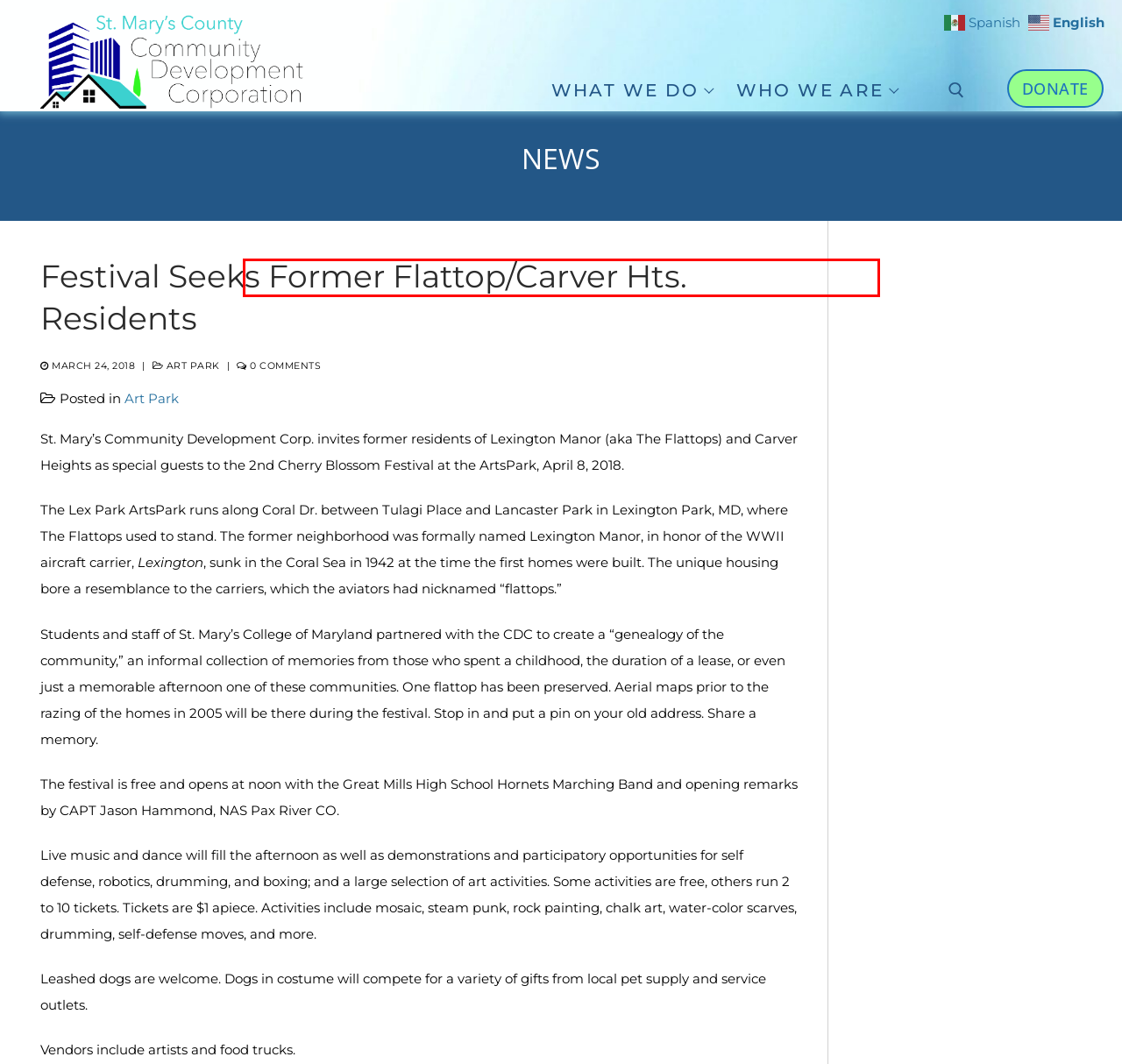You have a screenshot of a webpage with a red rectangle bounding box around a UI element. Choose the best description that matches the new page after clicking the element within the bounding box. The candidate descriptions are:
A. Art Park – St. Mary’s CDC
B. Community Garden – St. Mary’s CDC
C. About Us – St. Mary’s CDC
D. News – St. Mary’s CDC
E. Our Mission – St. Mary’s CDC
F. Donate
G. Support Our Mission – St. Mary’s CDC
H. St. Mary’s CDC – Advocating for Lexington Park!

D